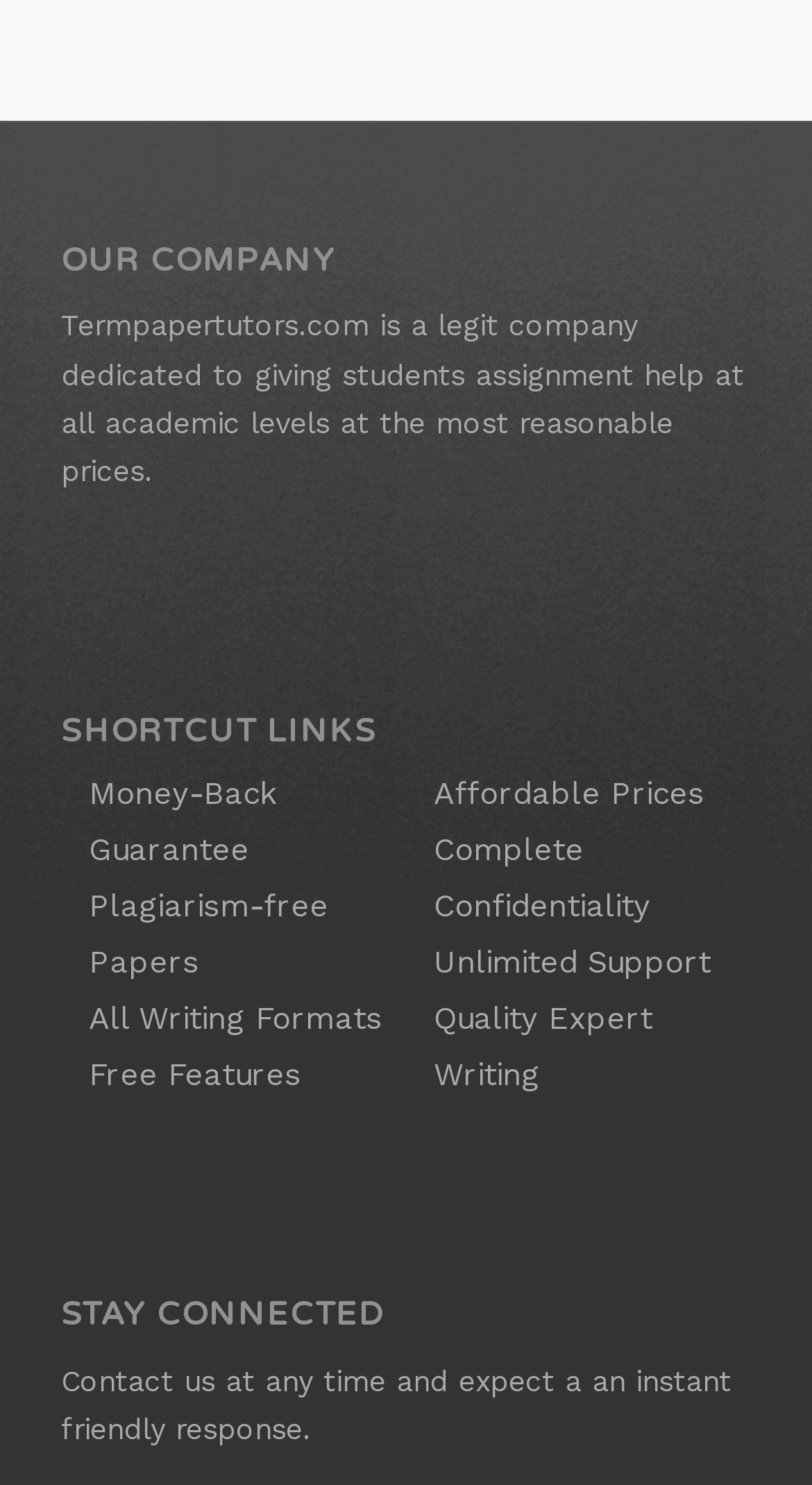How many shortcut links are provided?
From the details in the image, provide a complete and detailed answer to the question.

By counting the number of link elements under the 'SHORTCUT LINKS' heading, it can be determined that there are 8 shortcut links provided.